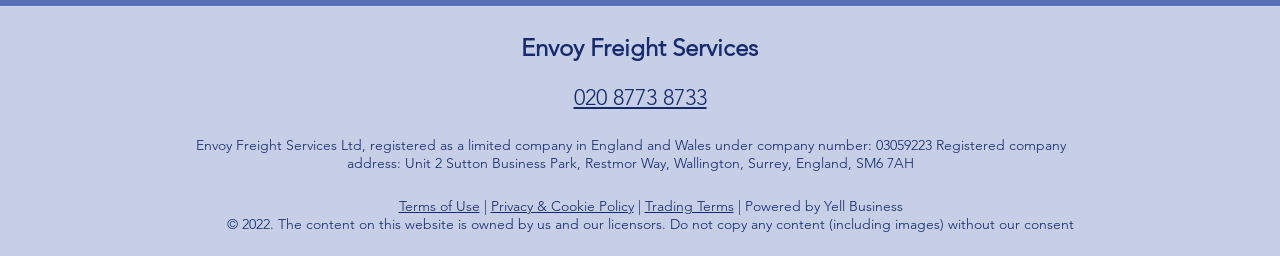Find the coordinates for the bounding box of the element with this description: "Privacy & Cookie Policy".

[0.383, 0.77, 0.495, 0.841]